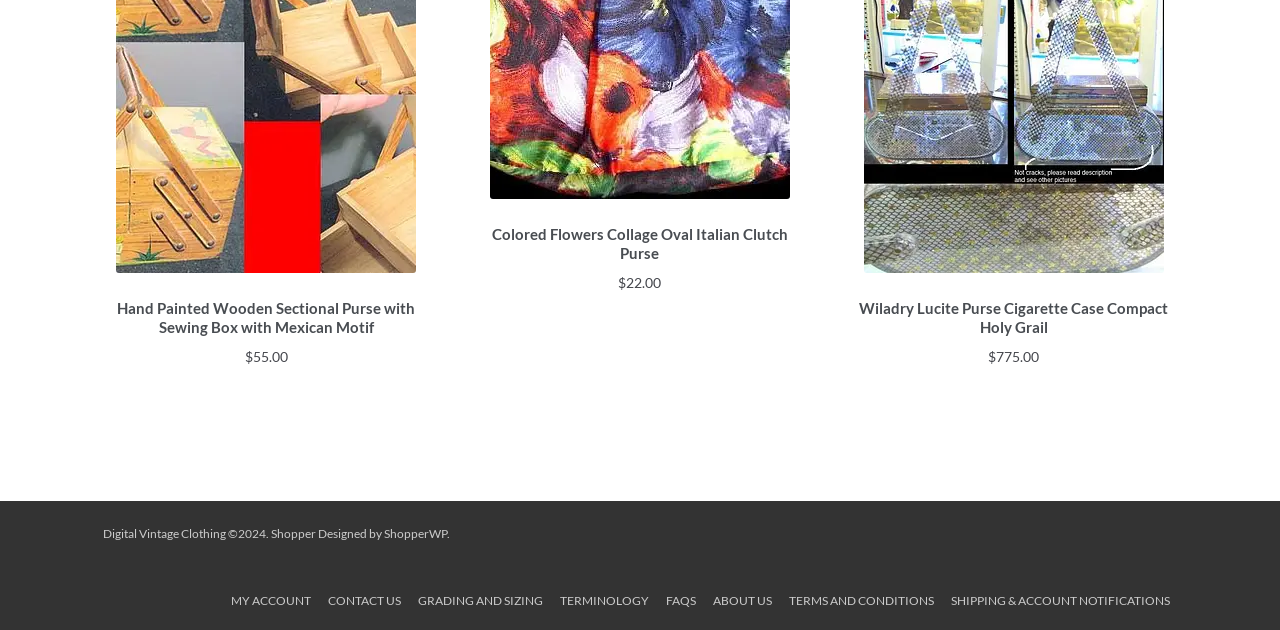What is the design style of the purses displayed on this webpage?
Use the image to answer the question with a single word or phrase.

Vintage